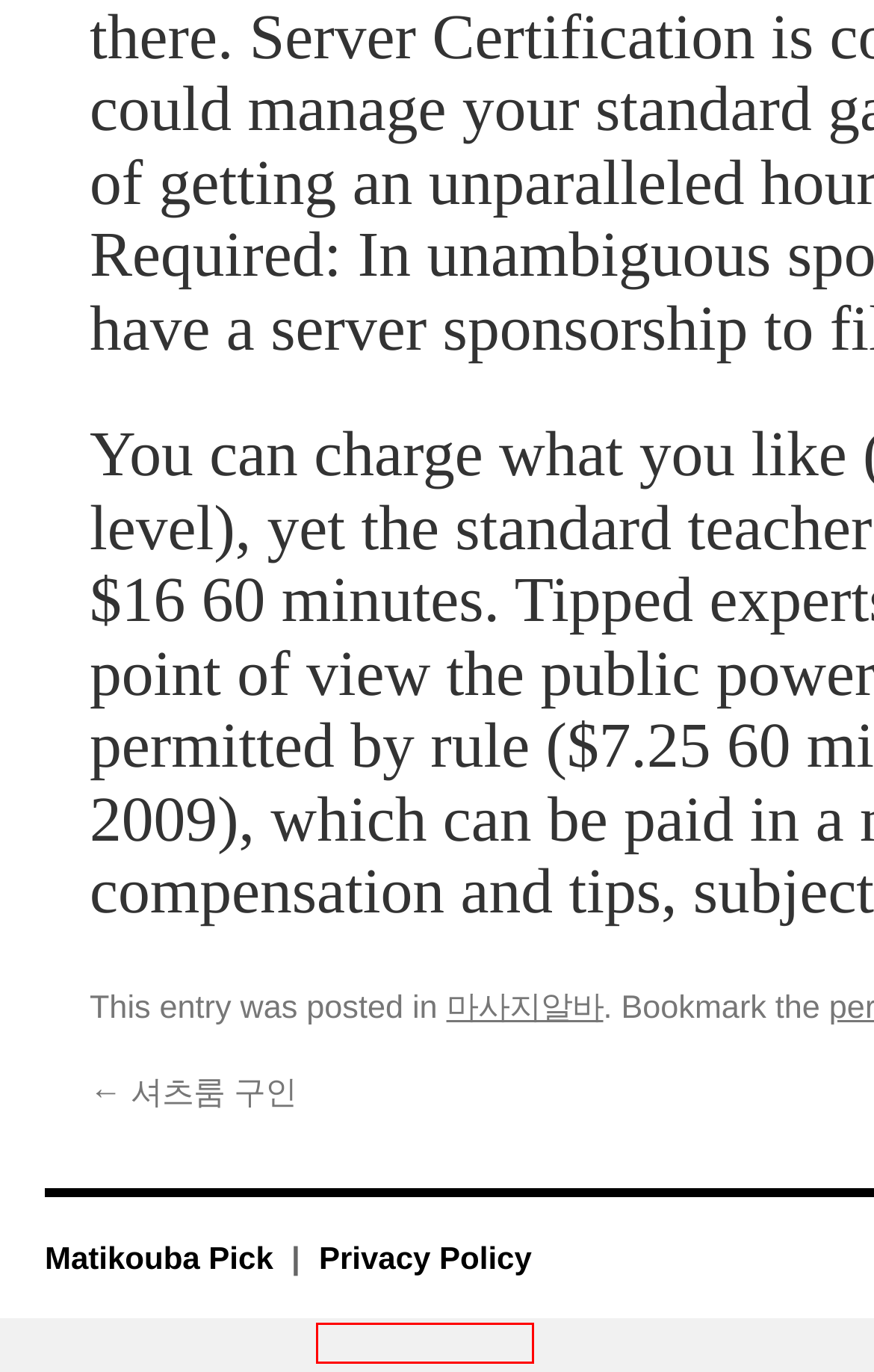Examine the screenshot of the webpage, which has a red bounding box around a UI element. Select the webpage description that best fits the new webpage after the element inside the red bounding box is clicked. Here are the choices:
A. 대전룸알바 Archives - Matikouba PickMatikouba Pick
B. 텐프로알바 Archives - Matikouba PickMatikouba Pick
C. 여성알바 - Matikouba PickMatikouba Pick
D. 대전룸알바 - Matikouba PickMatikouba Pick
E. 퀸알바 - Matikouba PickMatikouba Pick
F. Privacy Policy - Matikouba PickMatikouba Pick
G. 노래방알바 - Matikouba PickMatikouba Pick
H. 알바사이트 Archives - Matikouba PickMatikouba Pick

F